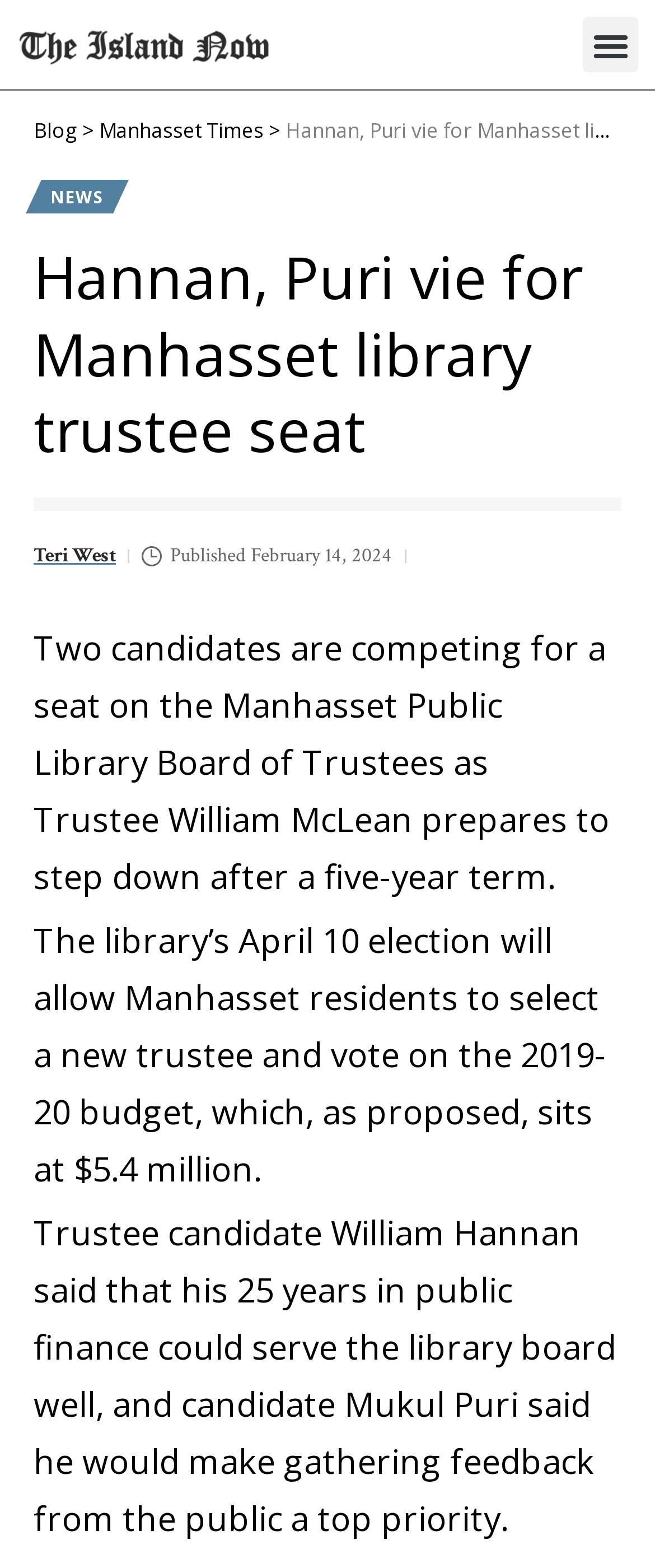Identify the bounding box for the UI element that is described as follows: "Teri West".

[0.051, 0.344, 0.177, 0.365]